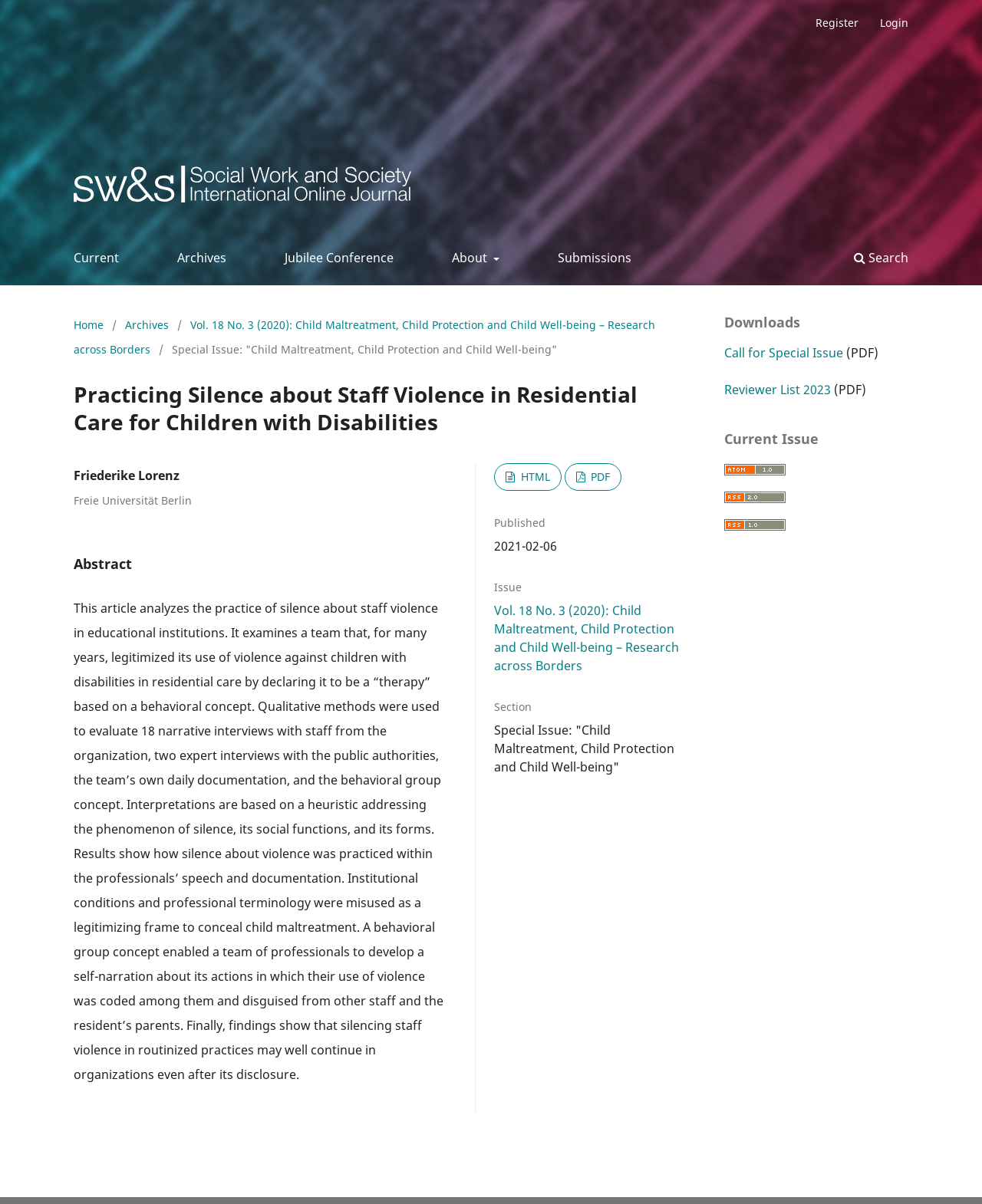Find and specify the bounding box coordinates that correspond to the clickable region for the instruction: "go to Social Work & Society".

[0.075, 0.138, 0.425, 0.168]